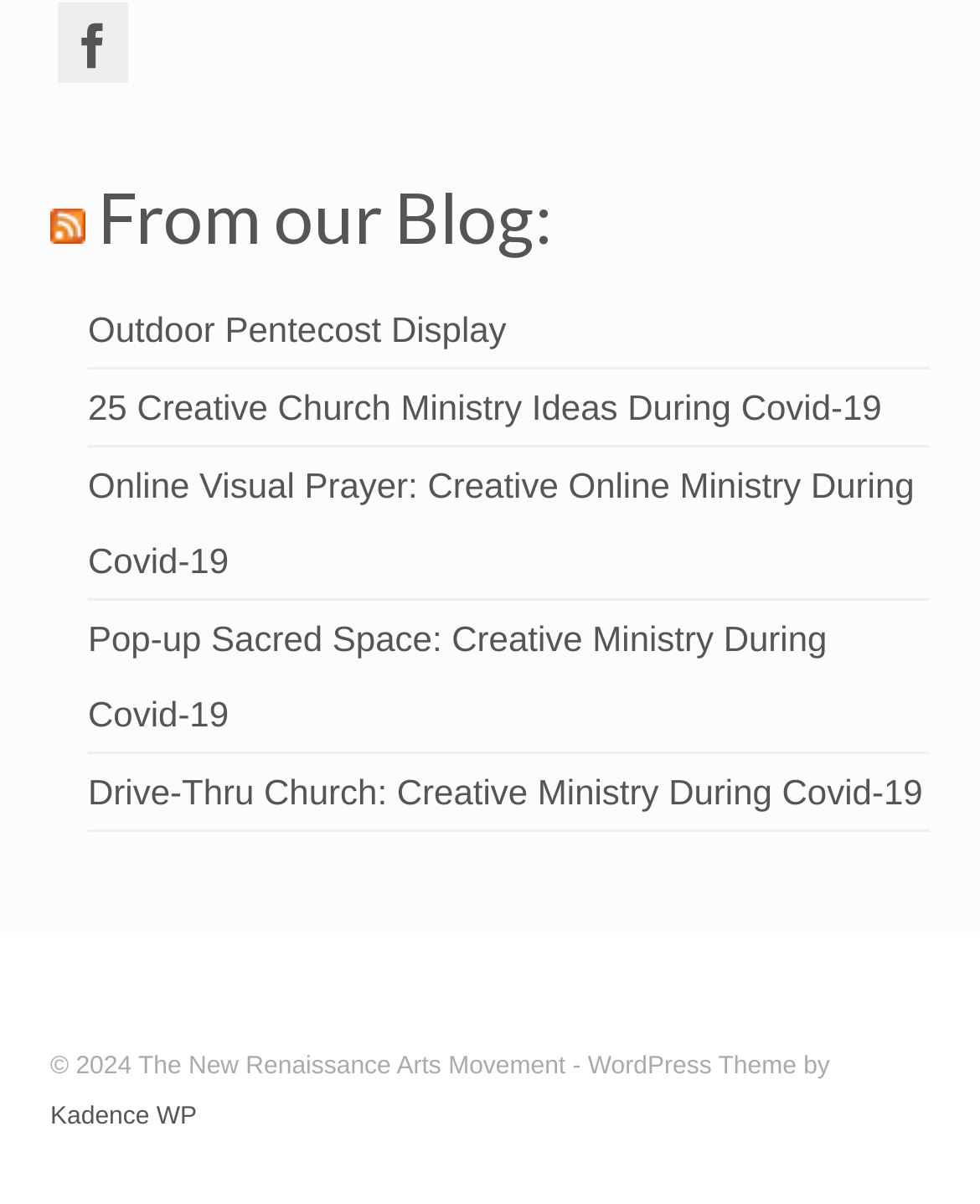Using the image as a reference, answer the following question in as much detail as possible:
What is the copyright year mentioned at the bottom of the webpage?

At the bottom of the webpage, there is a static text that mentions '© 2024 The New Renaissance Arts Movement', indicating that the copyright year is 2024.